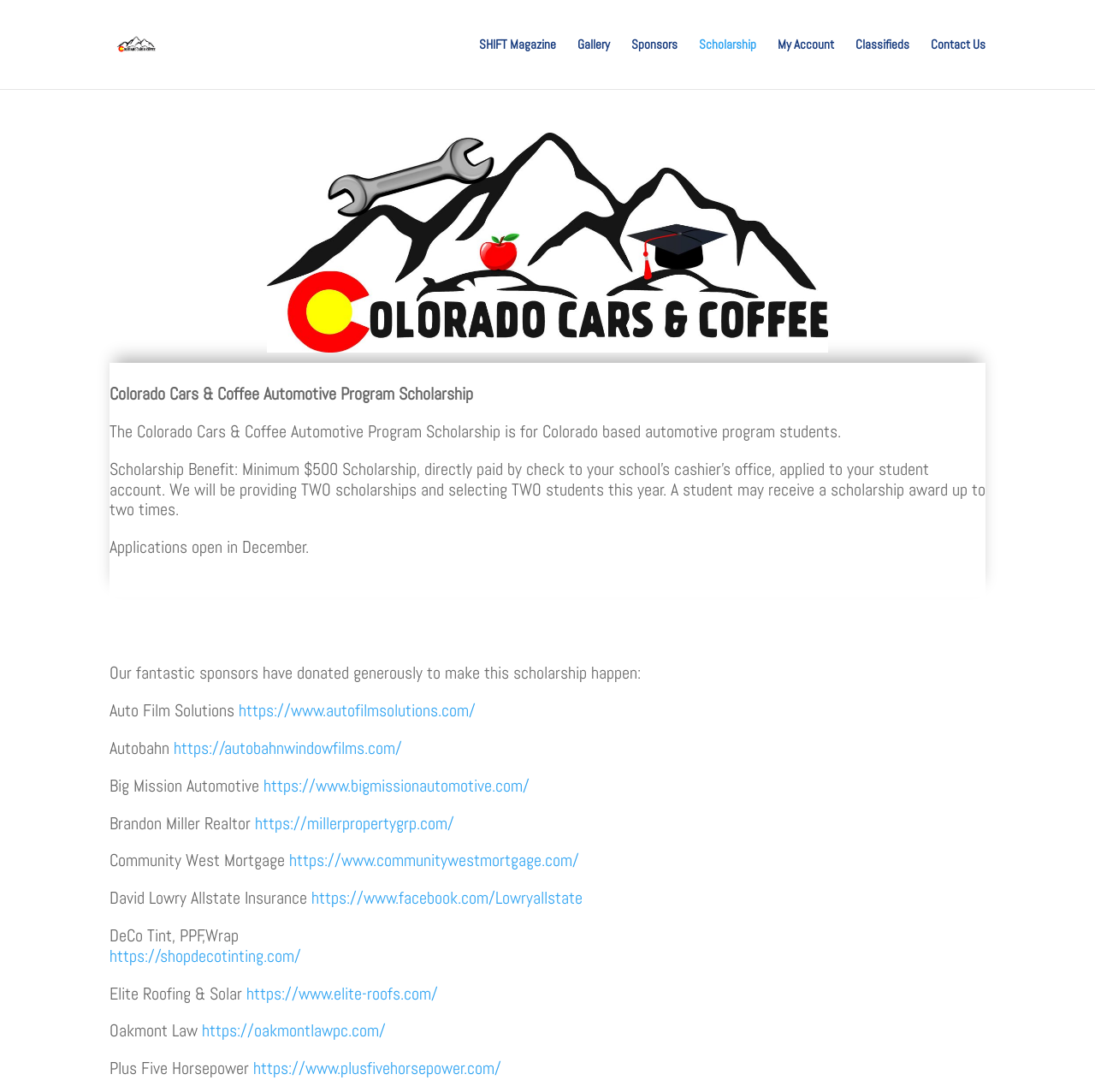Please determine the bounding box coordinates of the clickable area required to carry out the following instruction: "Click Colorado Cars & Coffee link". The coordinates must be four float numbers between 0 and 1, represented as [left, top, right, bottom].

[0.102, 0.033, 0.177, 0.047]